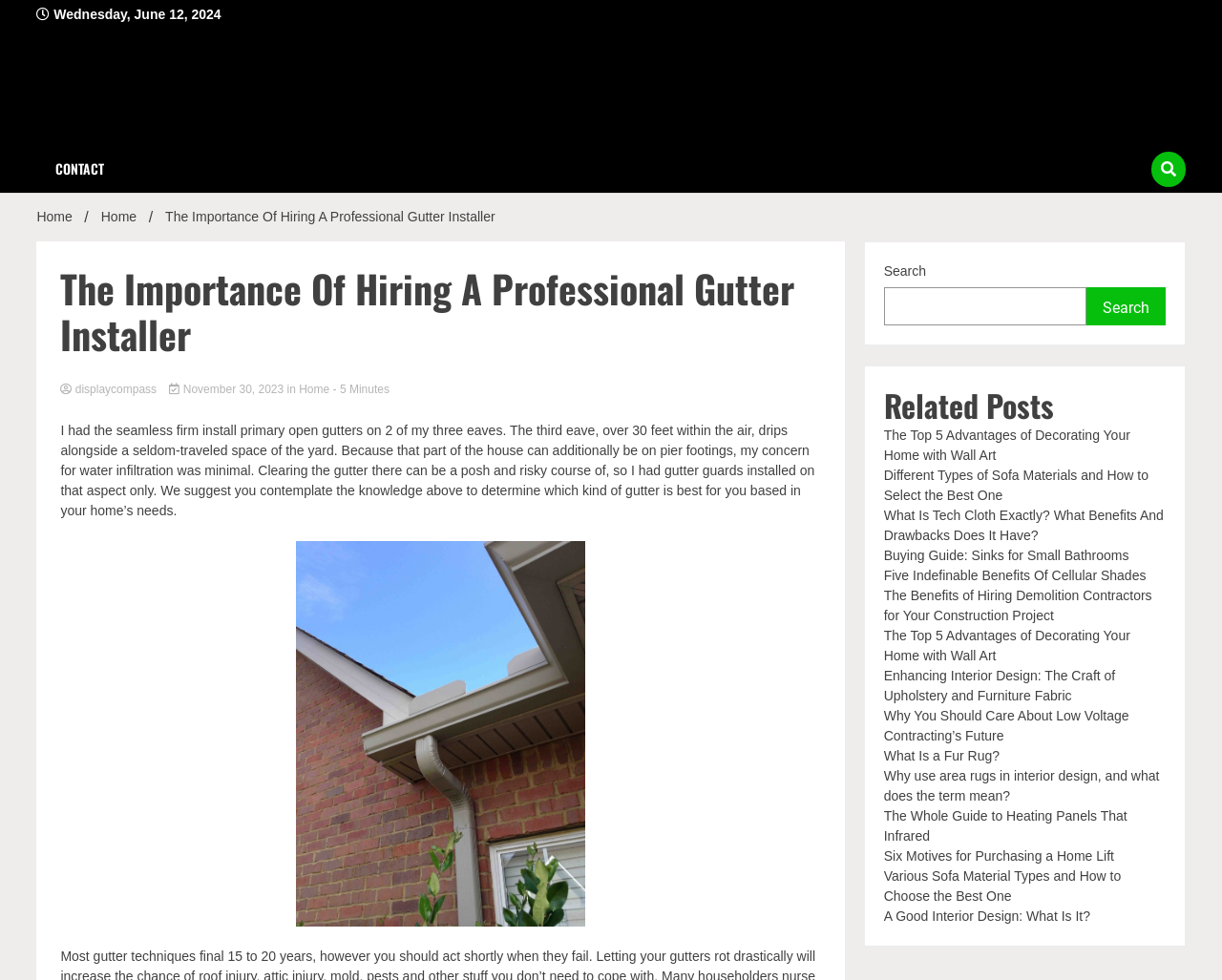Please determine the bounding box coordinates of the section I need to click to accomplish this instruction: "Click the CONTACT link".

[0.03, 0.148, 0.101, 0.197]